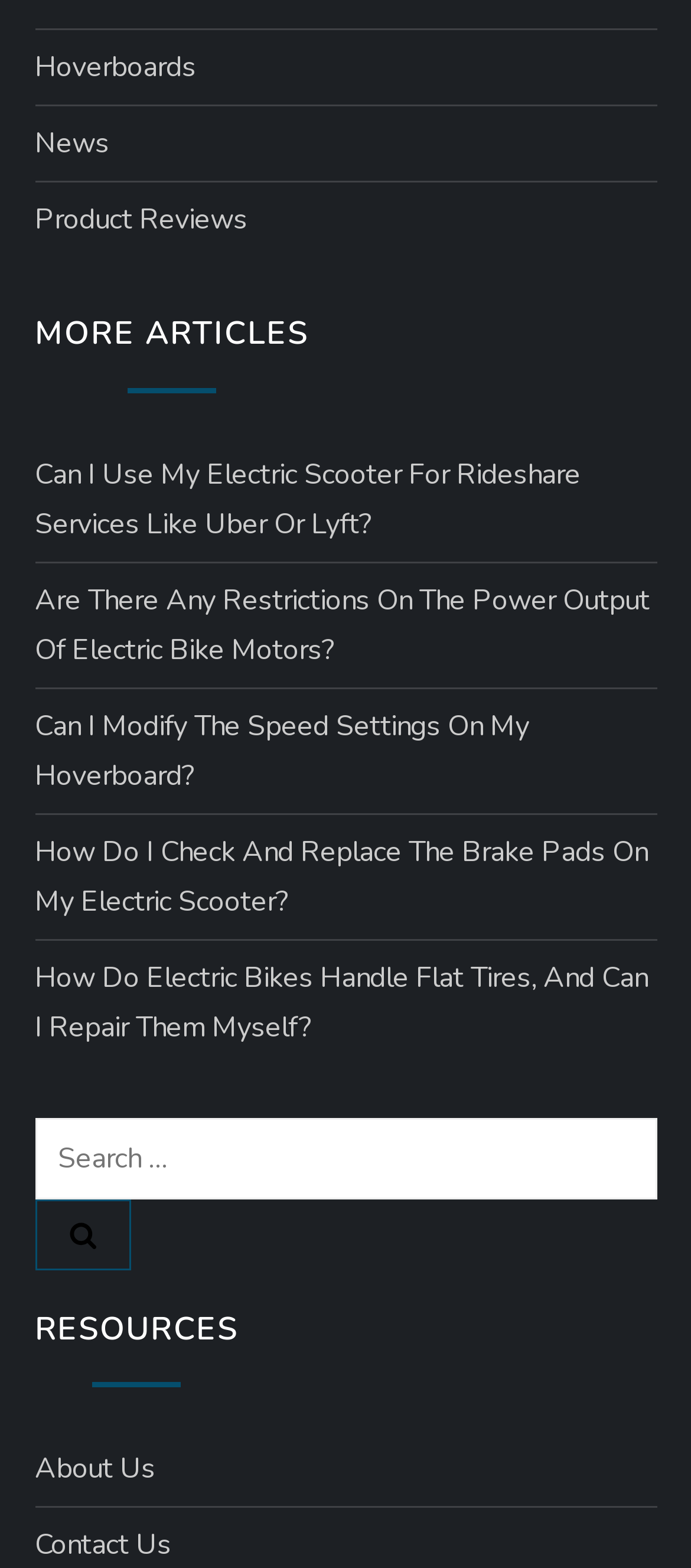Find and provide the bounding box coordinates for the UI element described with: "About Us".

[0.05, 0.921, 0.224, 0.952]